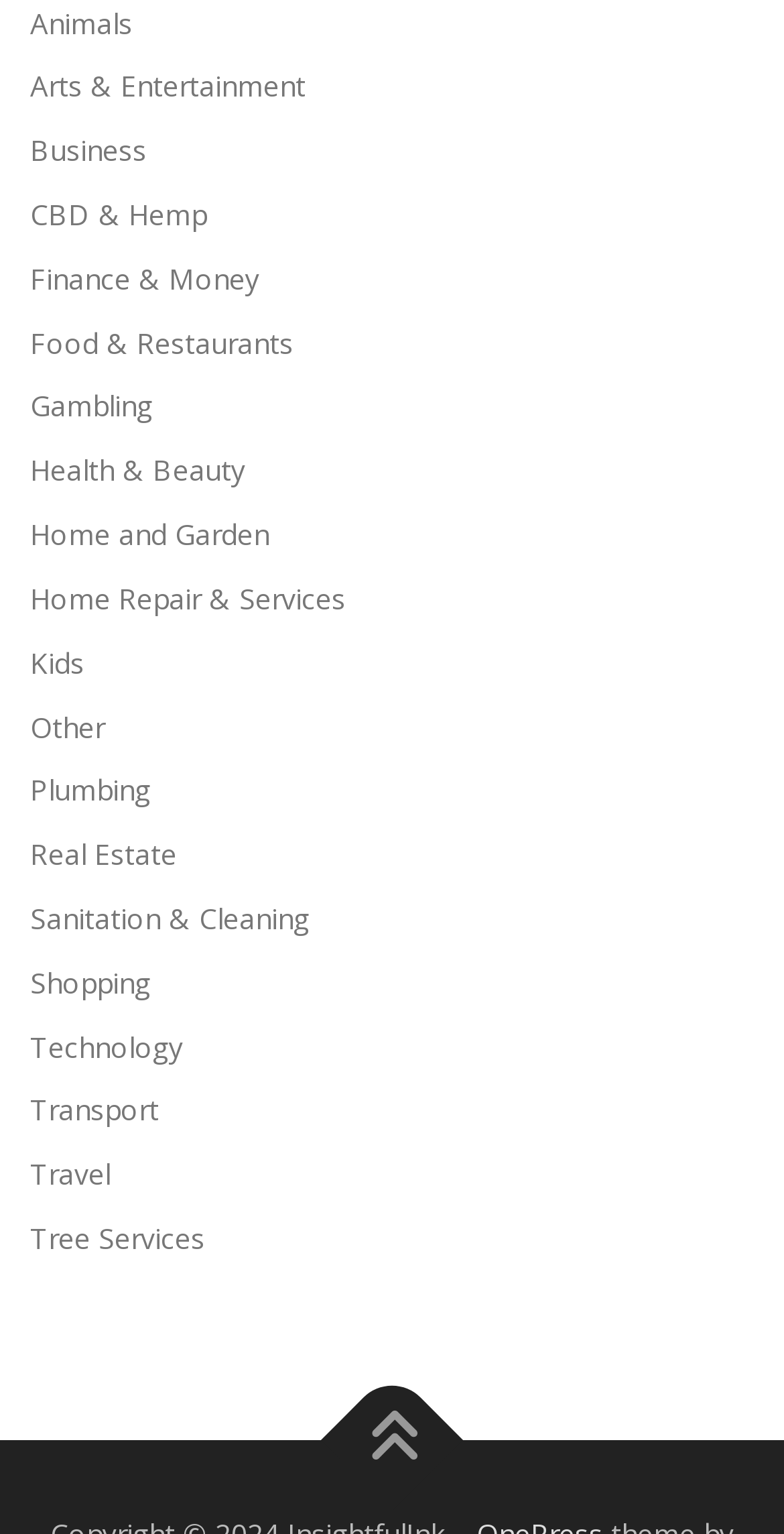Find the bounding box coordinates for the area that should be clicked to accomplish the instruction: "Explore Arts & Entertainment".

[0.038, 0.044, 0.39, 0.069]